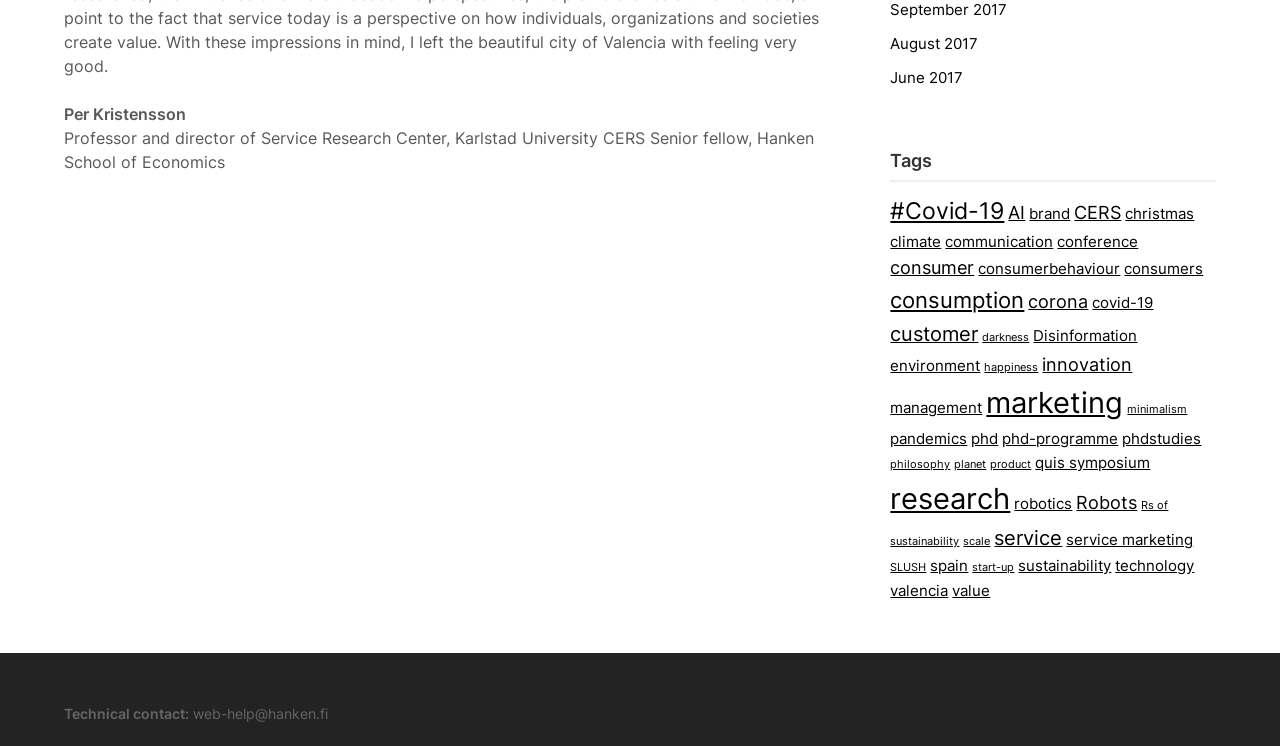Please determine the bounding box coordinates of the clickable area required to carry out the following instruction: "Contact the technical support at 'web-help@hanken.fi'". The coordinates must be four float numbers between 0 and 1, represented as [left, top, right, bottom].

[0.148, 0.945, 0.256, 0.968]